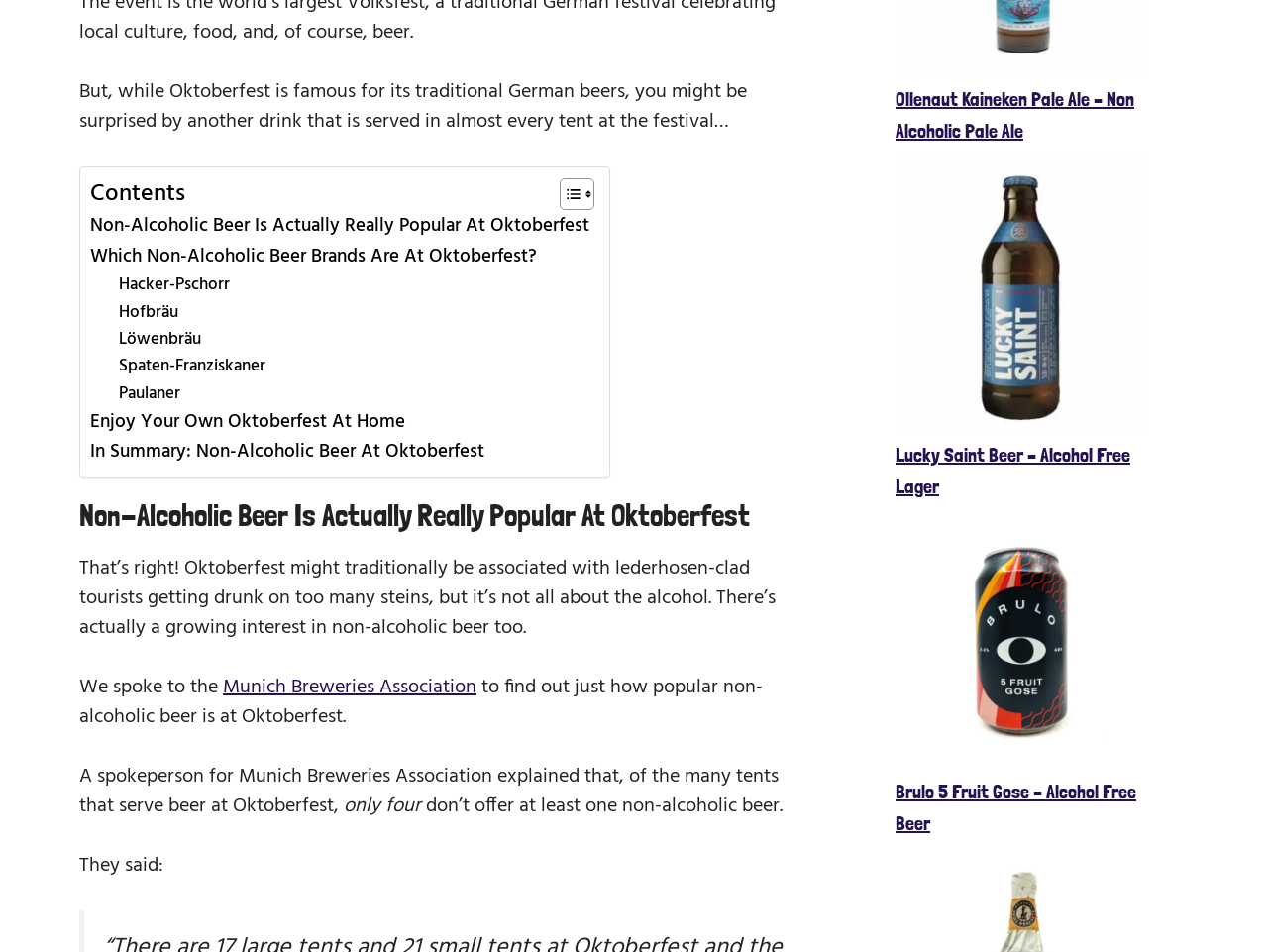Identify the bounding box of the UI component described as: "Munich Breweries Association".

[0.176, 0.705, 0.376, 0.738]